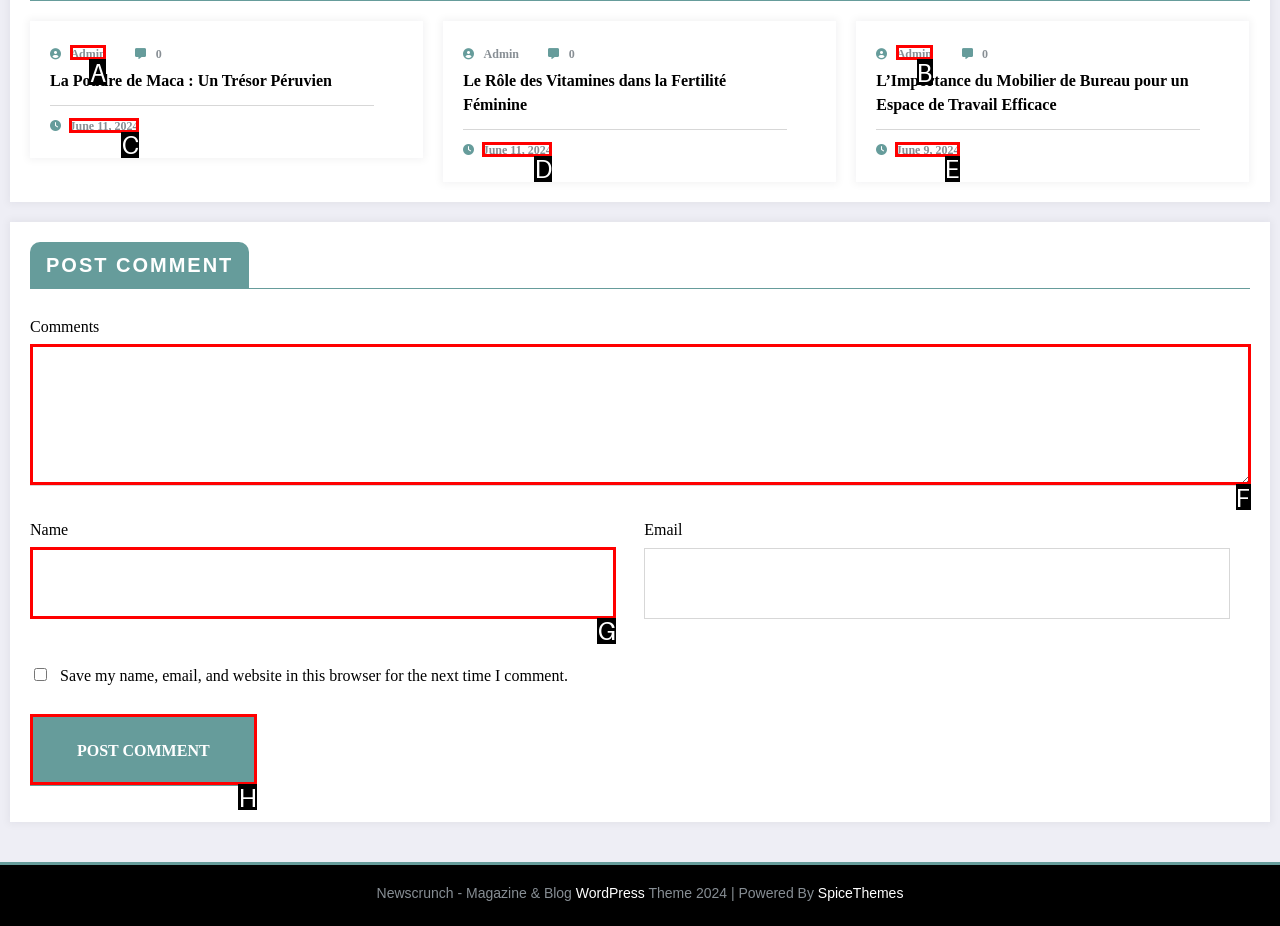Which option best describes: name="submit" value="Post Comment"
Respond with the letter of the appropriate choice.

H